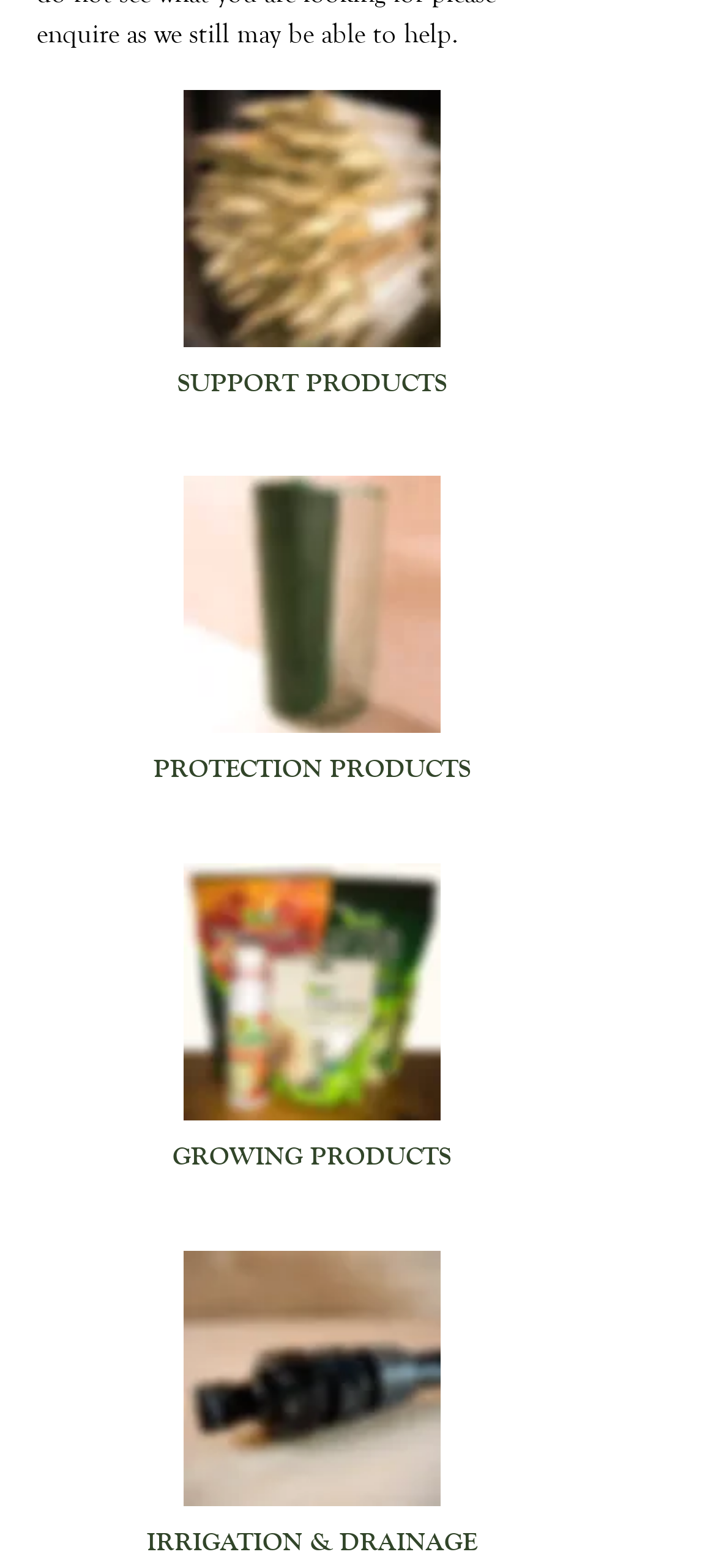Please provide a detailed answer to the question below by examining the image:
Are there any links on the webpage?

Yes, there are links on the webpage because each product category has a corresponding link element, such as 'SUPPORT PRODUCTS', 'PROTECTION PRODUCTS', and so on, which are clickable and can be used to navigate to other pages or sections.